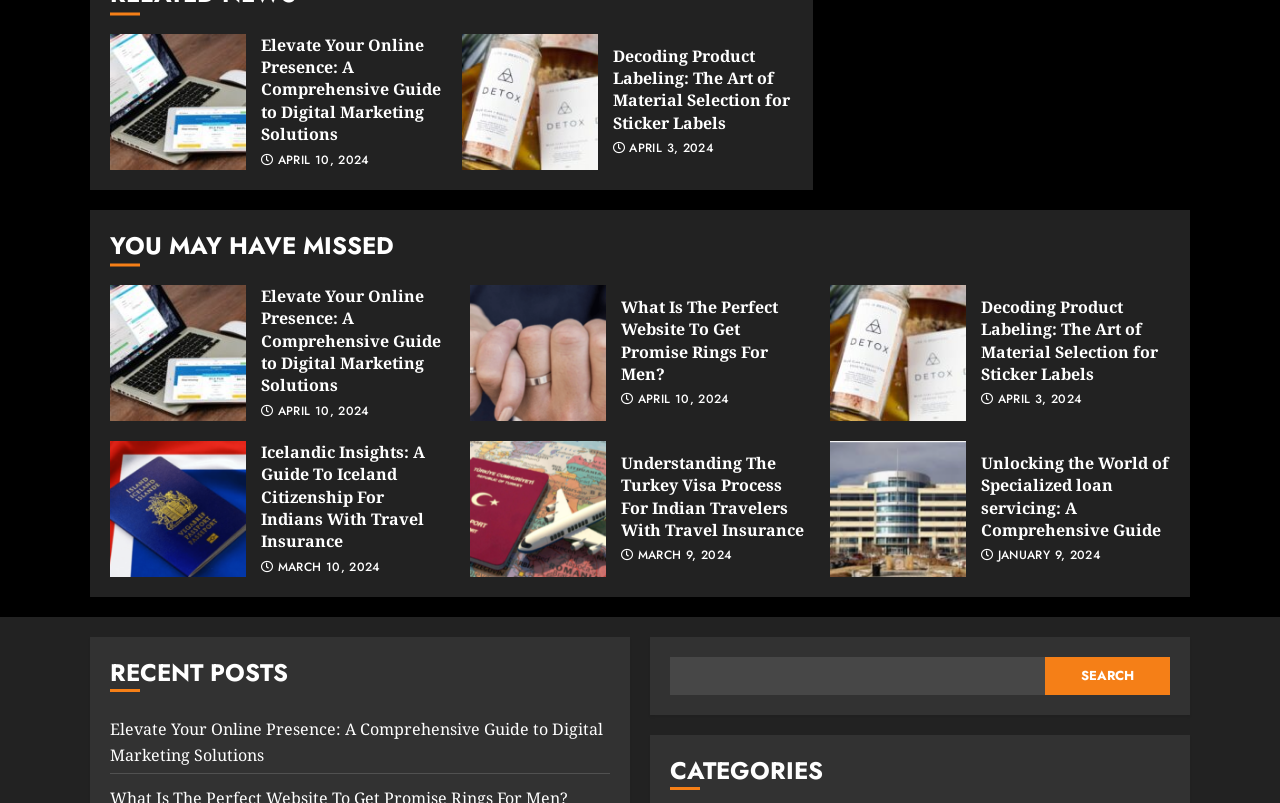Could you find the bounding box coordinates of the clickable area to complete this instruction: "read the article about promise rings for men"?

[0.485, 0.368, 0.633, 0.48]